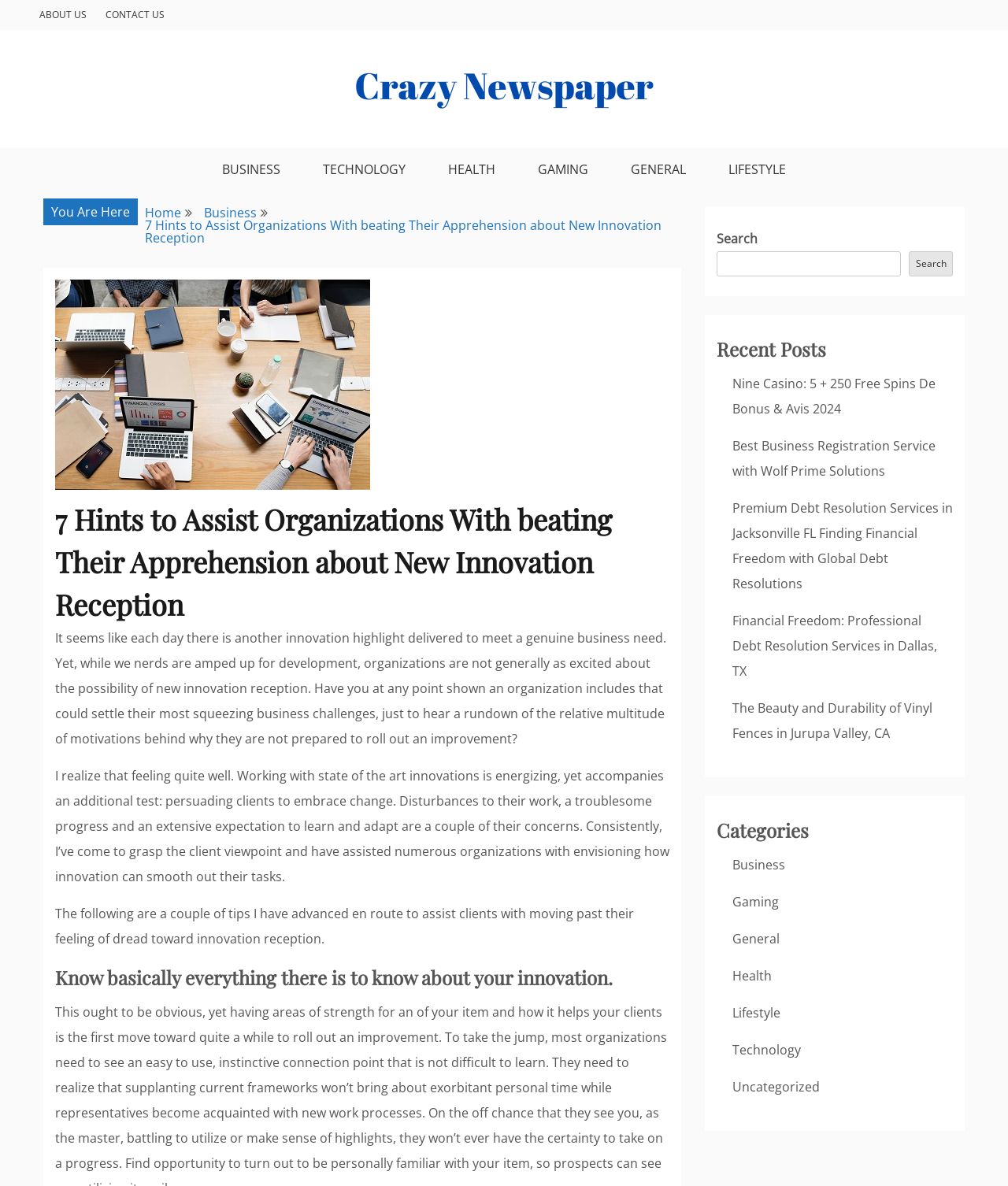Determine the bounding box coordinates of the clickable element necessary to fulfill the instruction: "View recent posts". Provide the coordinates as four float numbers within the 0 to 1 range, i.e., [left, top, right, bottom].

[0.711, 0.282, 0.945, 0.306]